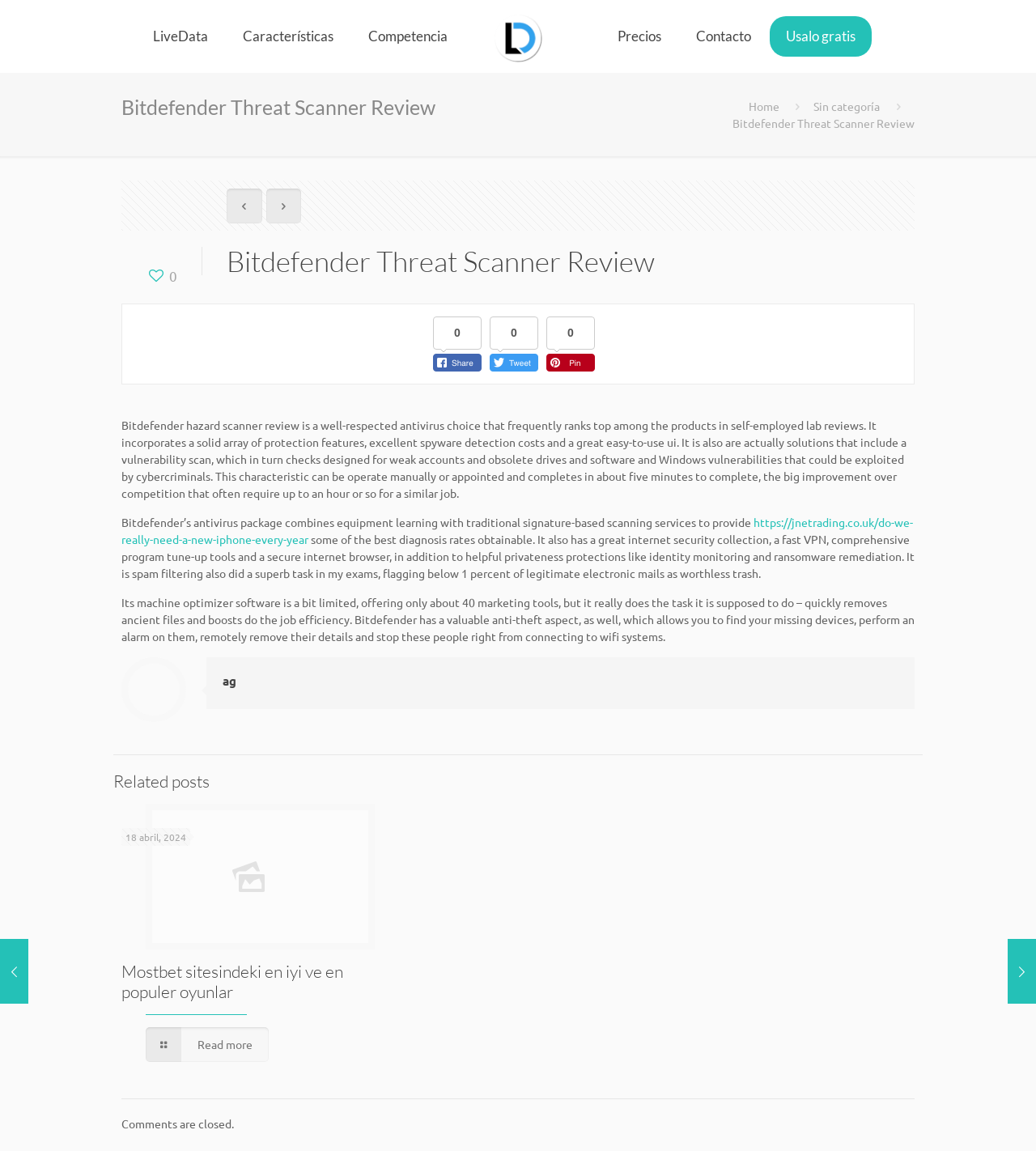Pinpoint the bounding box coordinates of the area that must be clicked to complete this instruction: "Check the prices".

[0.58, 0.0, 0.654, 0.063]